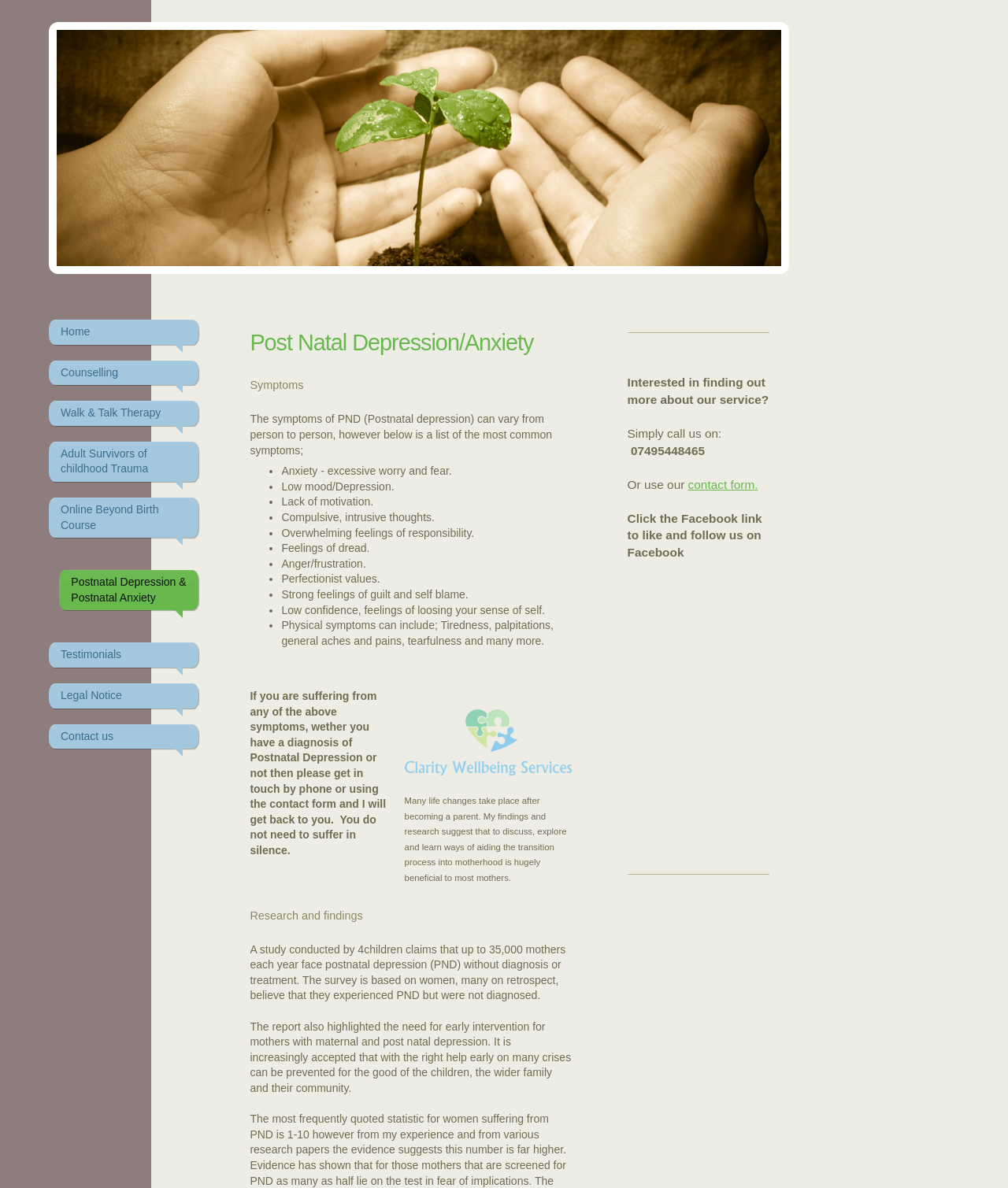Please pinpoint the bounding box coordinates for the region I should click to adhere to this instruction: "Click contact form".

[0.682, 0.402, 0.749, 0.413]